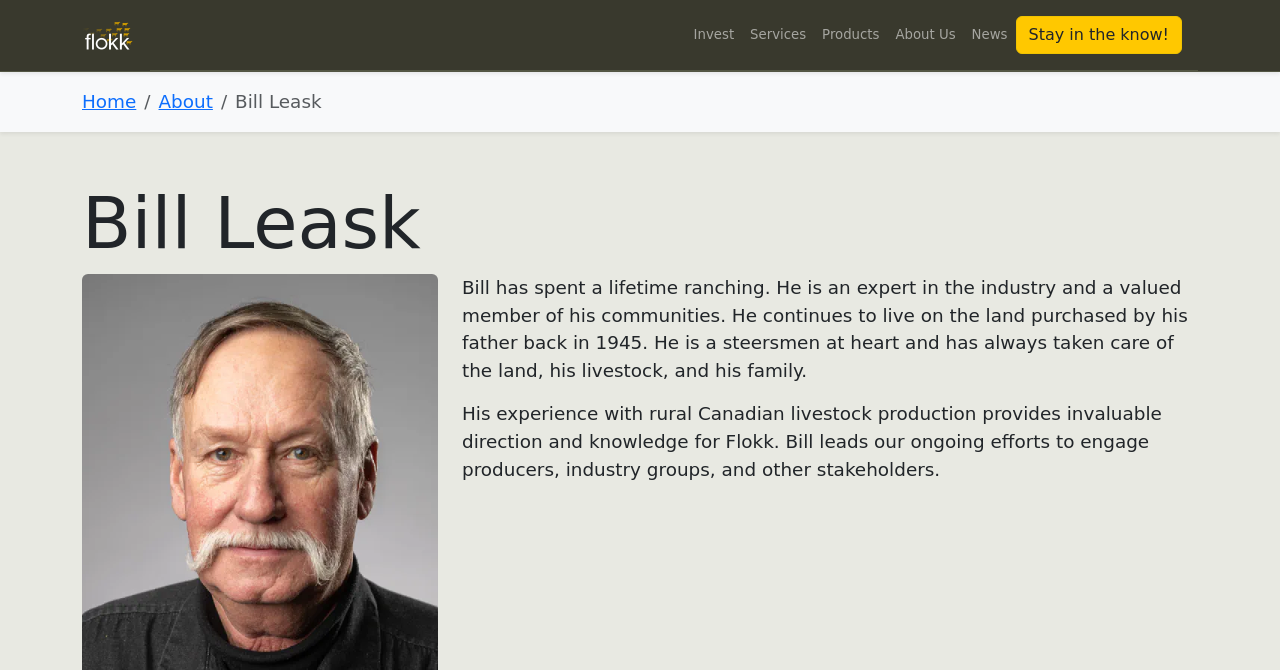Please specify the bounding box coordinates of the clickable section necessary to execute the following command: "Click on Invest".

[0.536, 0.025, 0.58, 0.079]